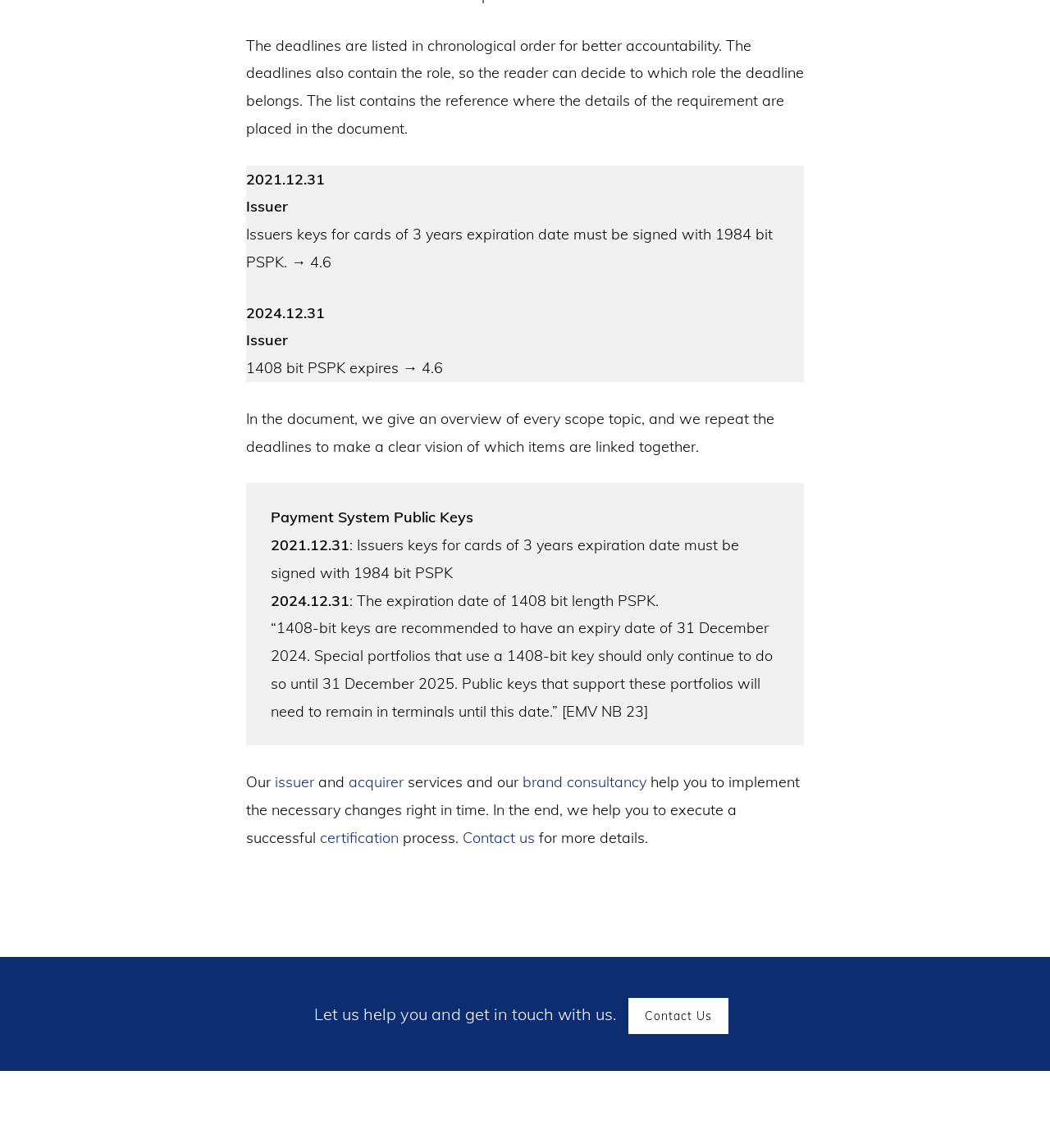Utilize the information from the image to answer the question in detail:
What services are offered to help with implementation?

The webpage mentions that the company offers brand consultancy services to help with the implementation of necessary changes, as stated in the paragraph that starts with 'Our issuer and acquirer services...'